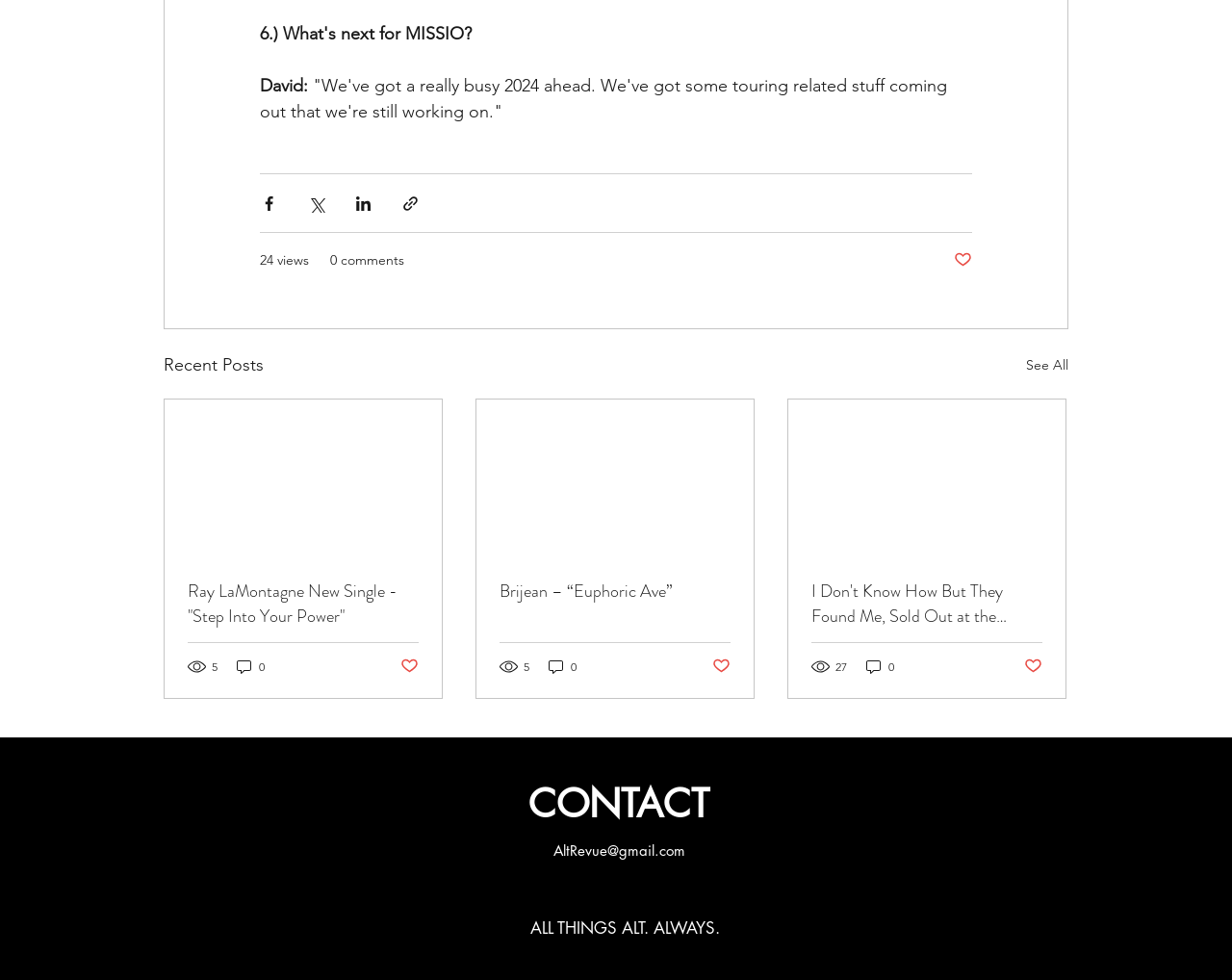Determine the bounding box coordinates of the section I need to click to execute the following instruction: "Share via Facebook". Provide the coordinates as four float numbers between 0 and 1, i.e., [left, top, right, bottom].

[0.211, 0.198, 0.226, 0.217]